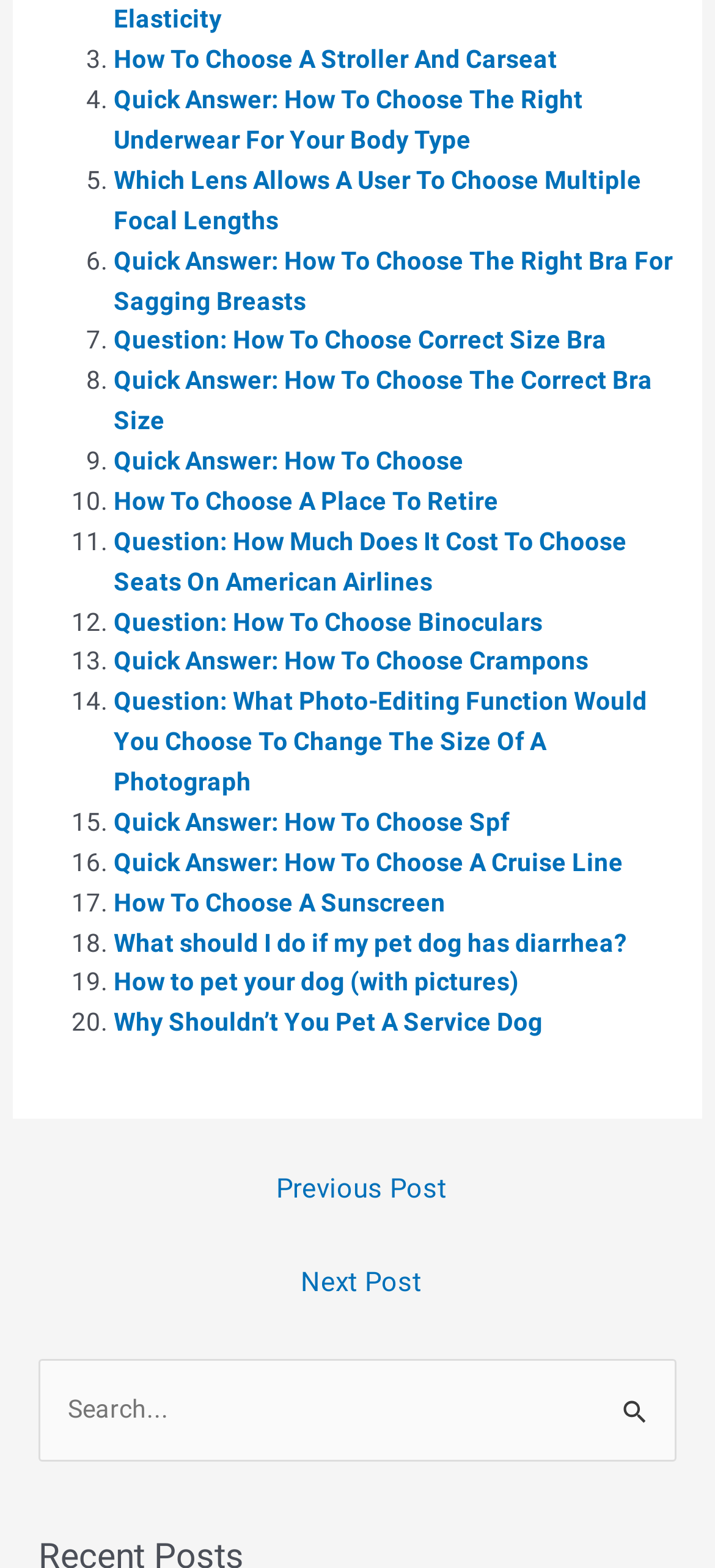Locate and provide the bounding box coordinates for the HTML element that matches this description: "Question: How To Choose Binoculars".

[0.159, 0.387, 0.759, 0.405]